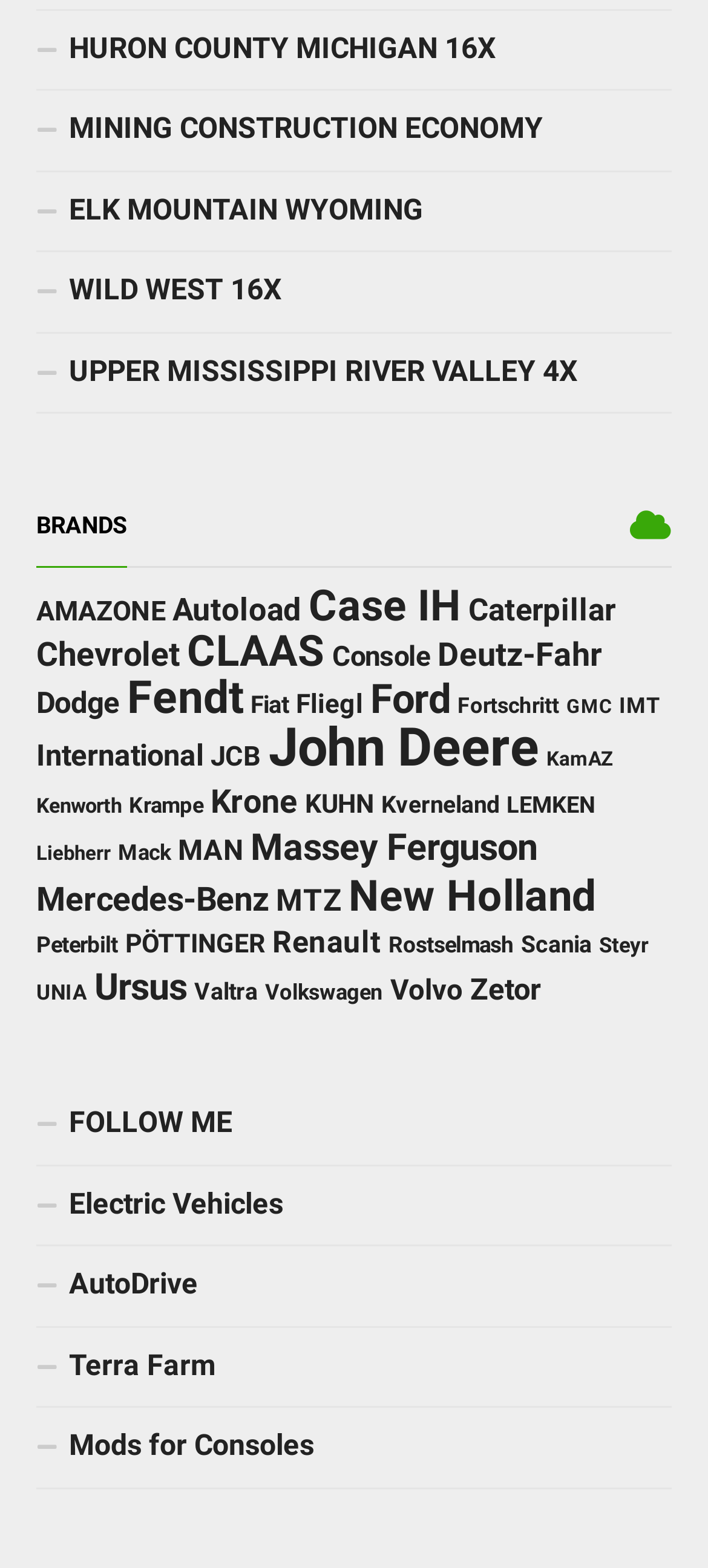Could you specify the bounding box coordinates for the clickable section to complete the following instruction: "Visit the 'Upper Mississippi River Valley 4X' page"?

[0.051, 0.213, 0.949, 0.264]